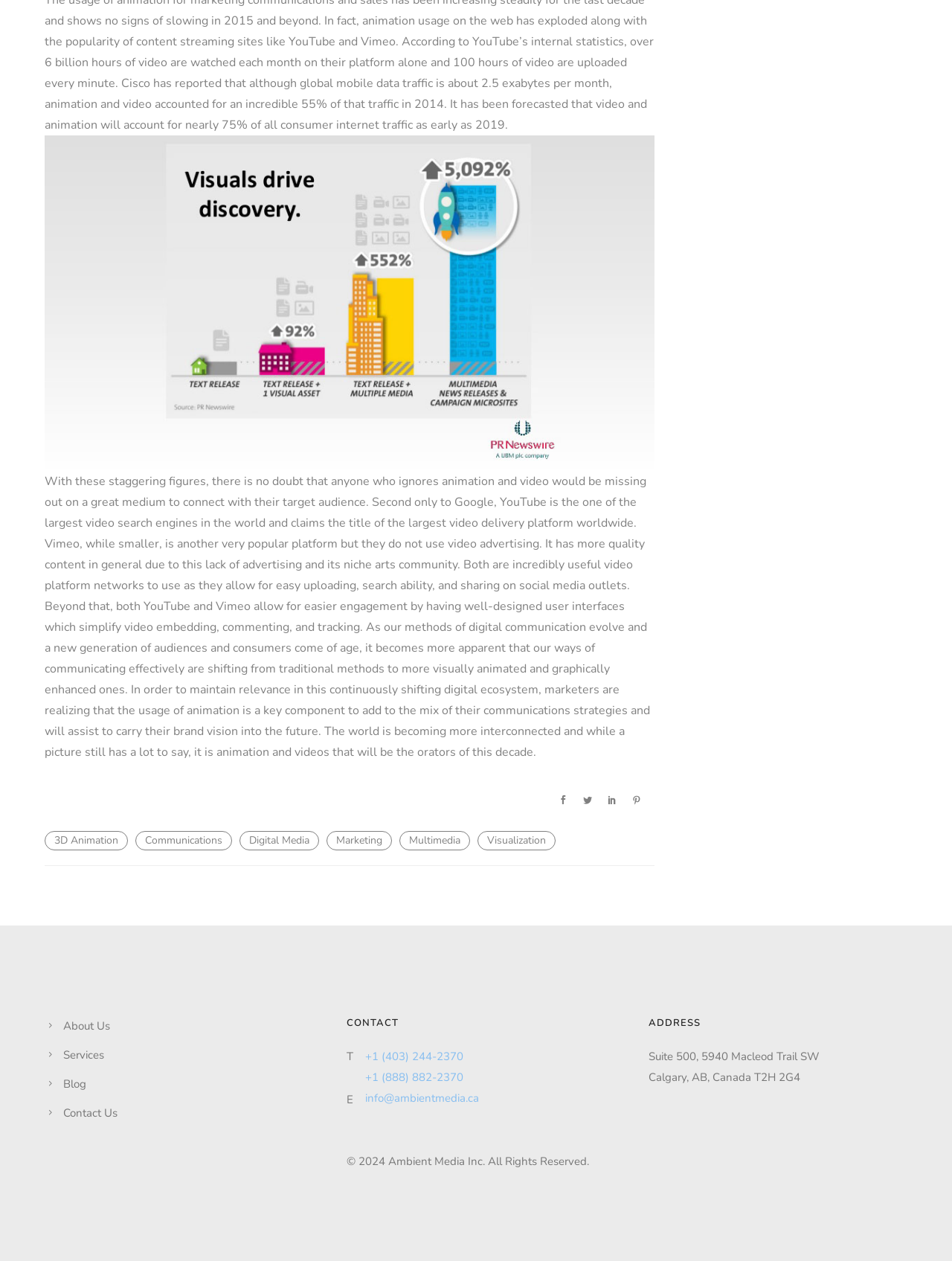Please identify the bounding box coordinates of the clickable region that I should interact with to perform the following instruction: "Click the '3D Animation' link". The coordinates should be expressed as four float numbers between 0 and 1, i.e., [left, top, right, bottom].

[0.047, 0.659, 0.134, 0.675]